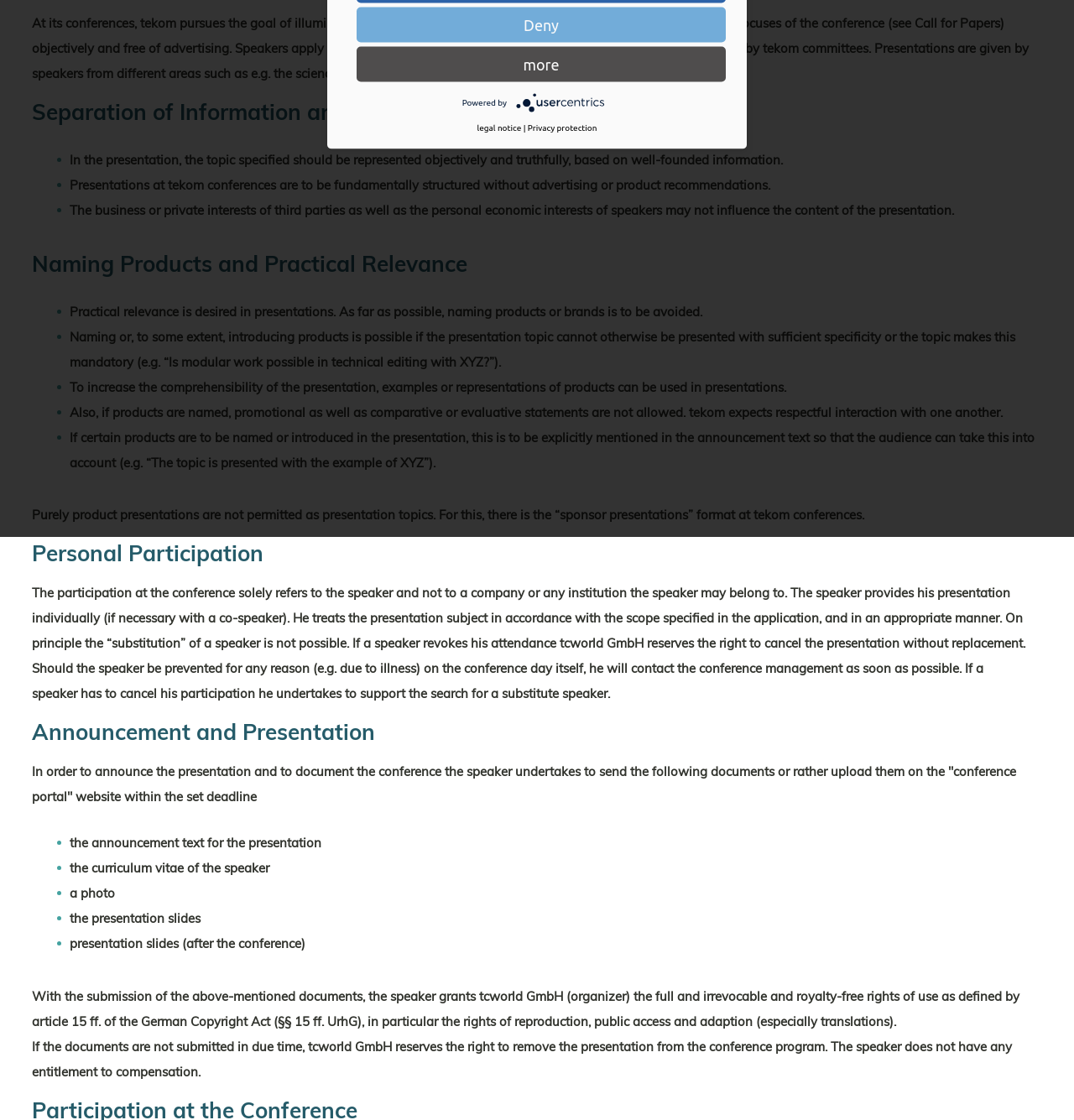Bounding box coordinates are given in the format (top-left x, top-left y, bottom-right x, bottom-right y). All values should be floating point numbers between 0 and 1. Provide the bounding box coordinate for the UI element described as: Usercentrics Consent Management Platform Logo

[0.48, 0.087, 0.57, 0.095]